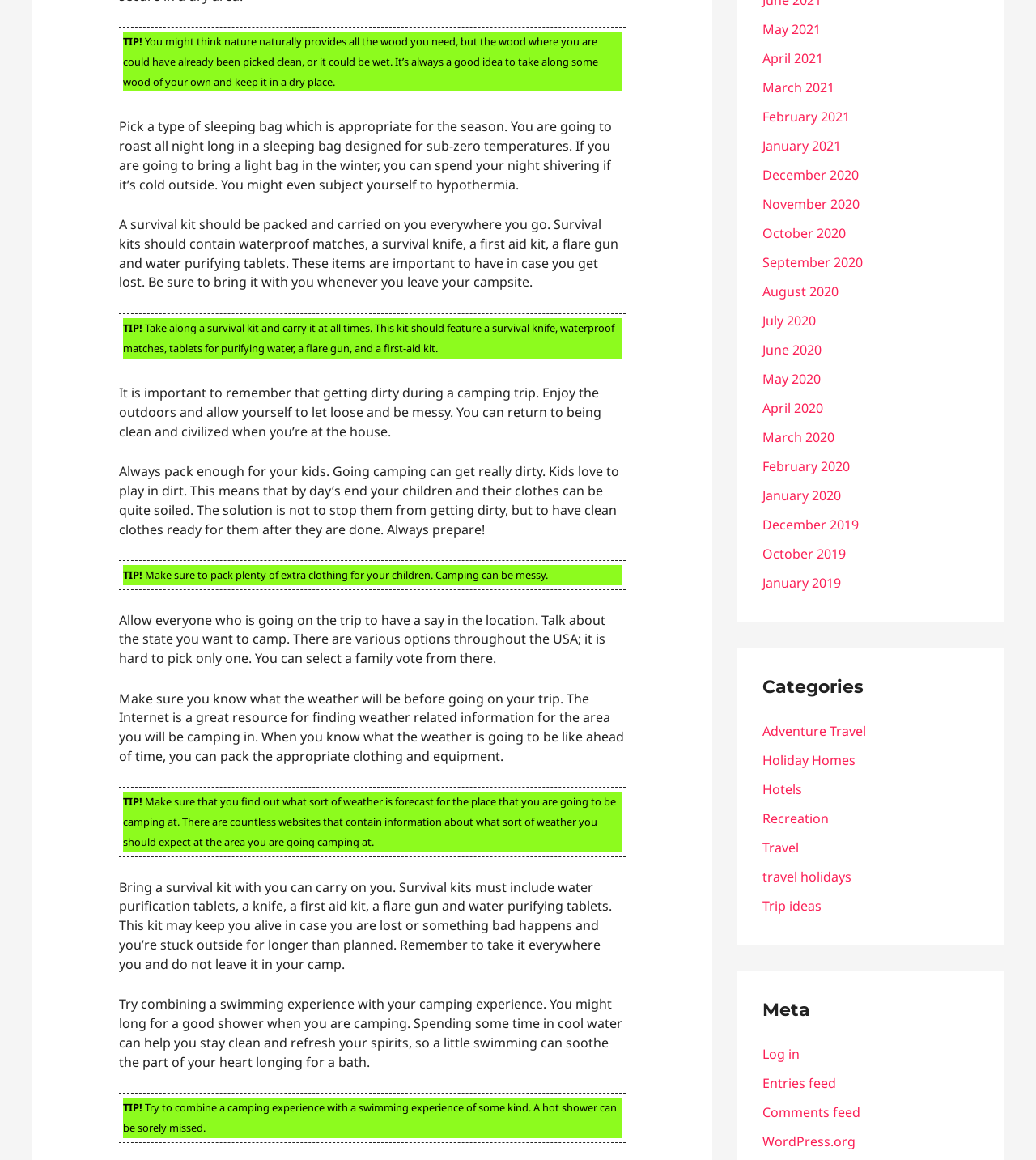Bounding box coordinates are specified in the format (top-left x, top-left y, bottom-right x, bottom-right y). All values are floating point numbers bounded between 0 and 1. Please provide the bounding box coordinate of the region this sentence describes: October 2019

[0.736, 0.47, 0.816, 0.485]